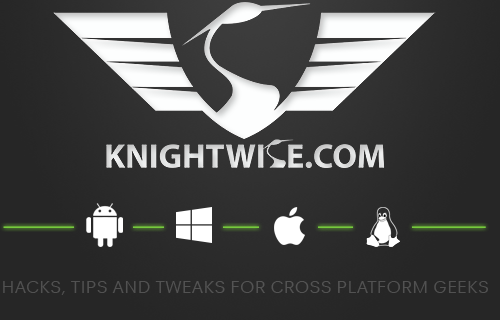Please answer the following question using a single word or phrase: 
What is the purpose of the website according to the text?

Providing technological insights and solutions